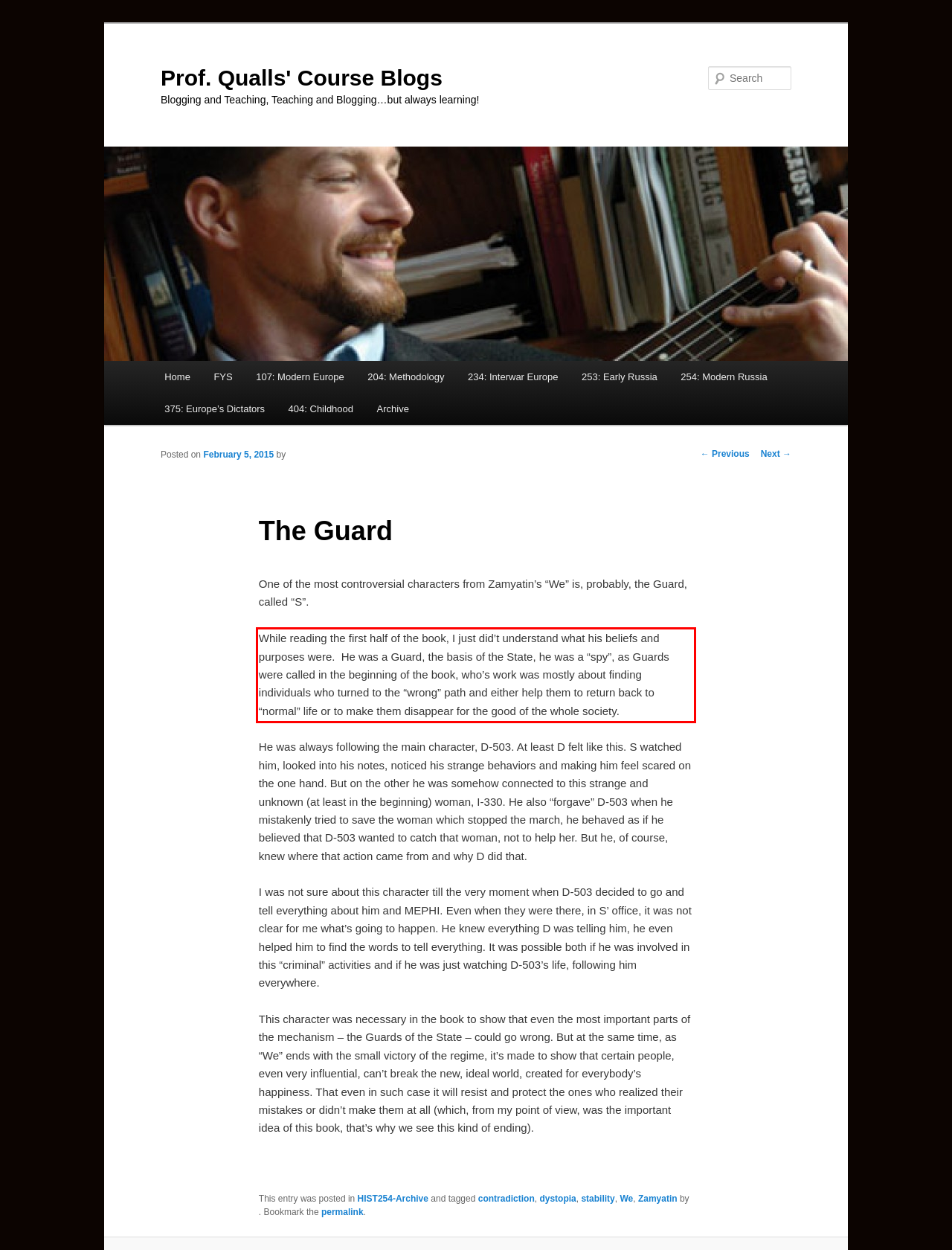Analyze the screenshot of the webpage that features a red bounding box and recognize the text content enclosed within this red bounding box.

While reading the first half of the book, I just did’t understand what his beliefs and purposes were. He was a Guard, the basis of the State, he was a “spy”, as Guards were called in the beginning of the book, who’s work was mostly about finding individuals who turned to the “wrong” path and either help them to return back to “normal” life or to make them disappear for the good of the whole society.